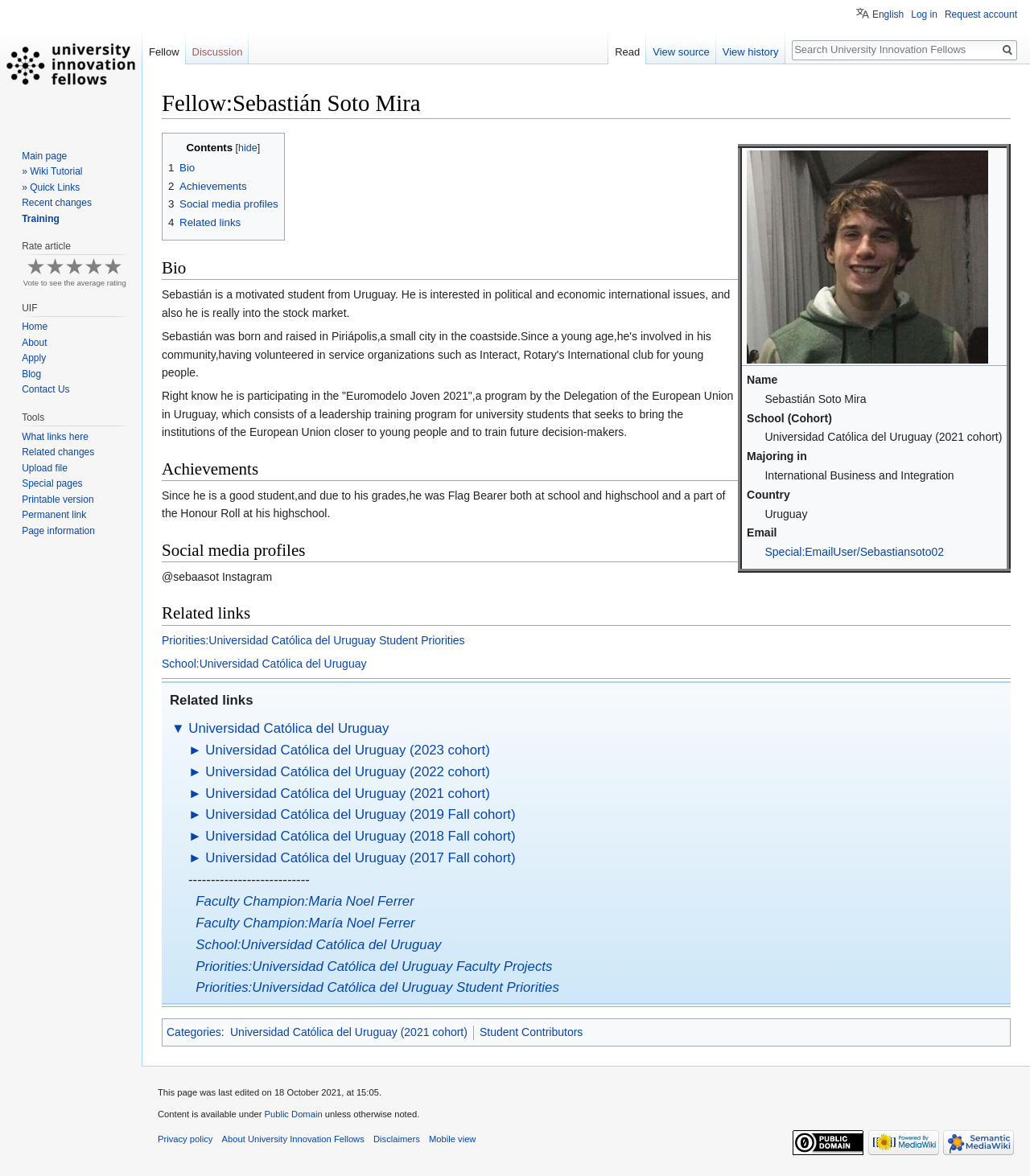Please specify the coordinates of the bounding box for the element that should be clicked to carry out this instruction: "Click on Universidad Católica del Uruguay". The coordinates must be four float numbers between 0 and 1, formatted as [left, top, right, bottom].

[0.183, 0.613, 0.378, 0.626]